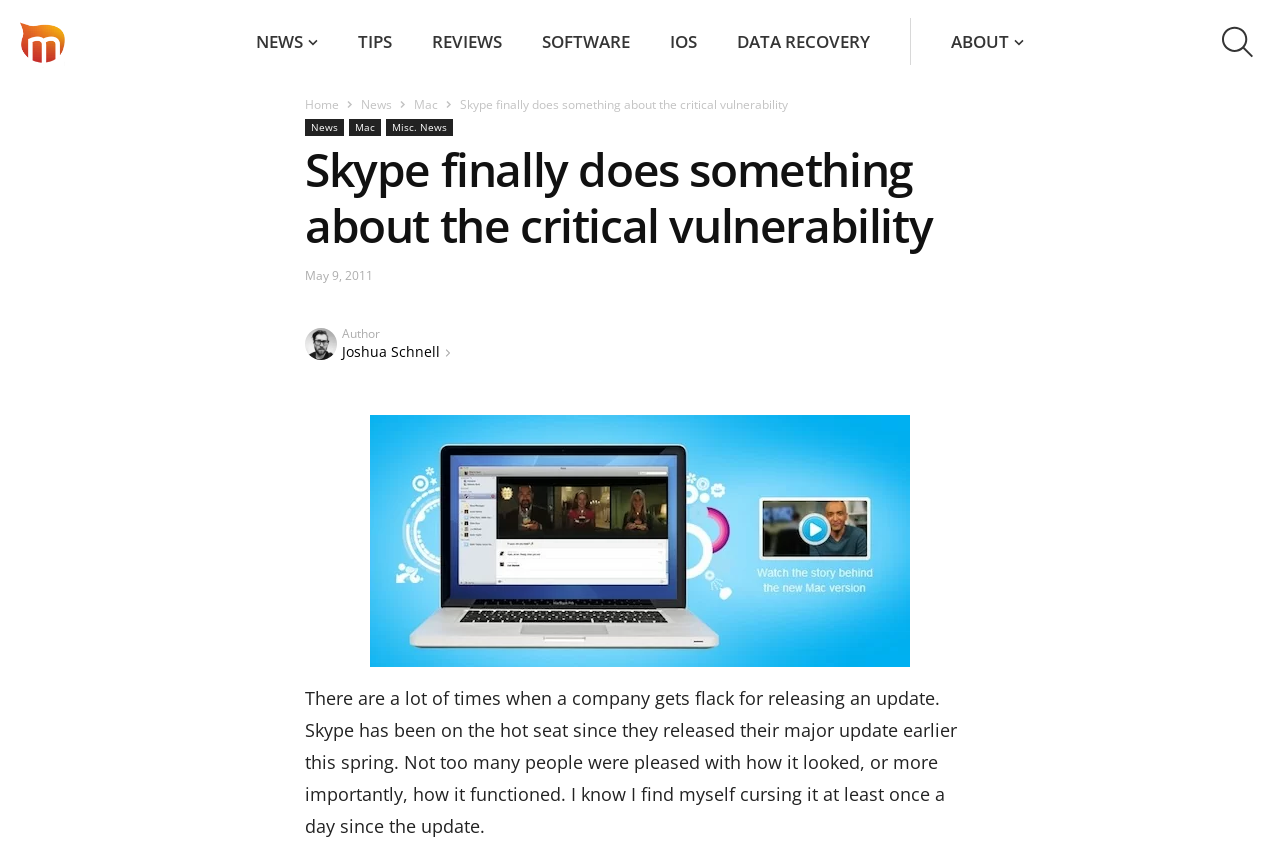Generate the text content of the main heading of the webpage.

Skype finally does something about the critical vulnerability